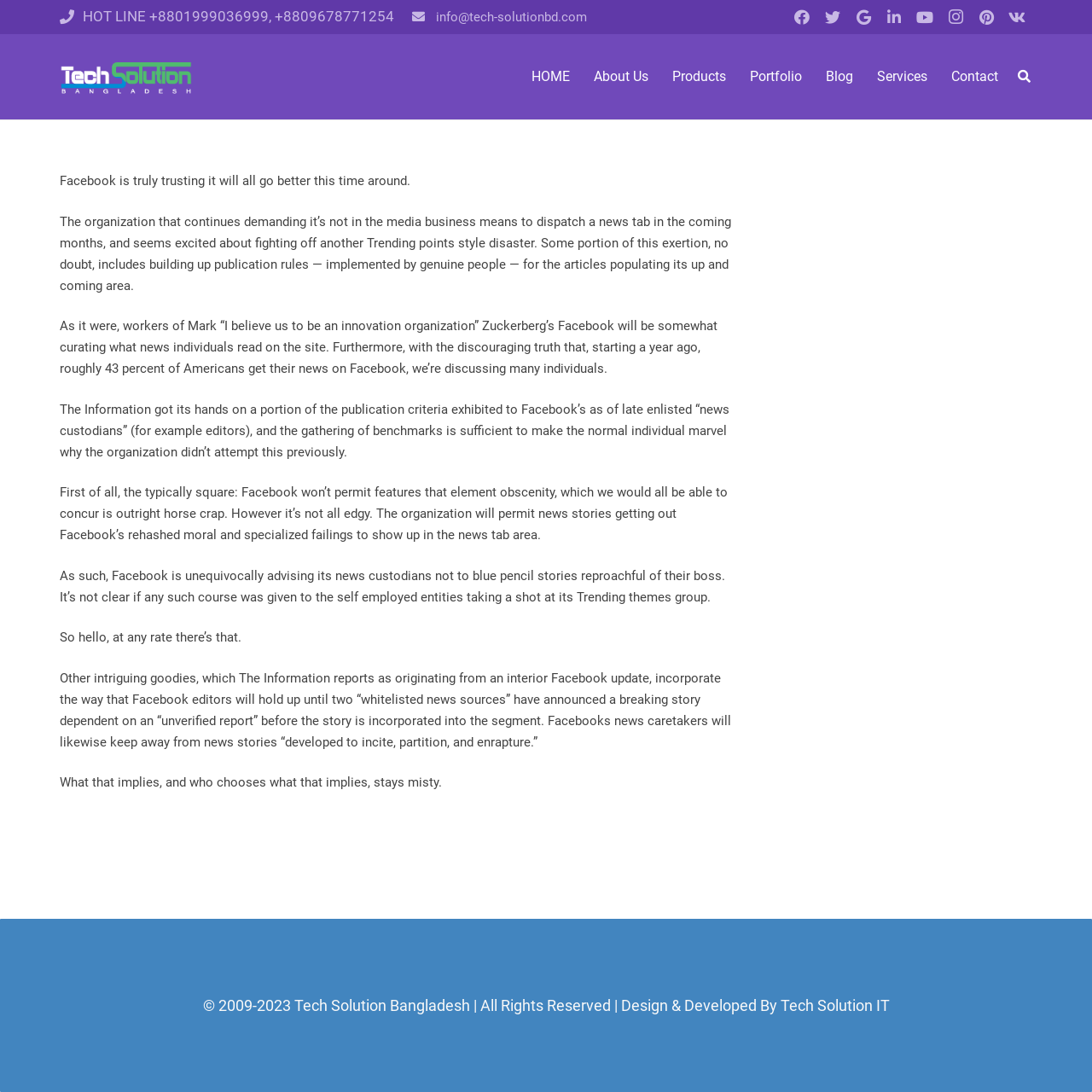Find the bounding box coordinates of the element to click in order to complete this instruction: "Search for something". The bounding box coordinates must be four float numbers between 0 and 1, denoted as [left, top, right, bottom].

[0.037, 0.015, 0.963, 0.048]